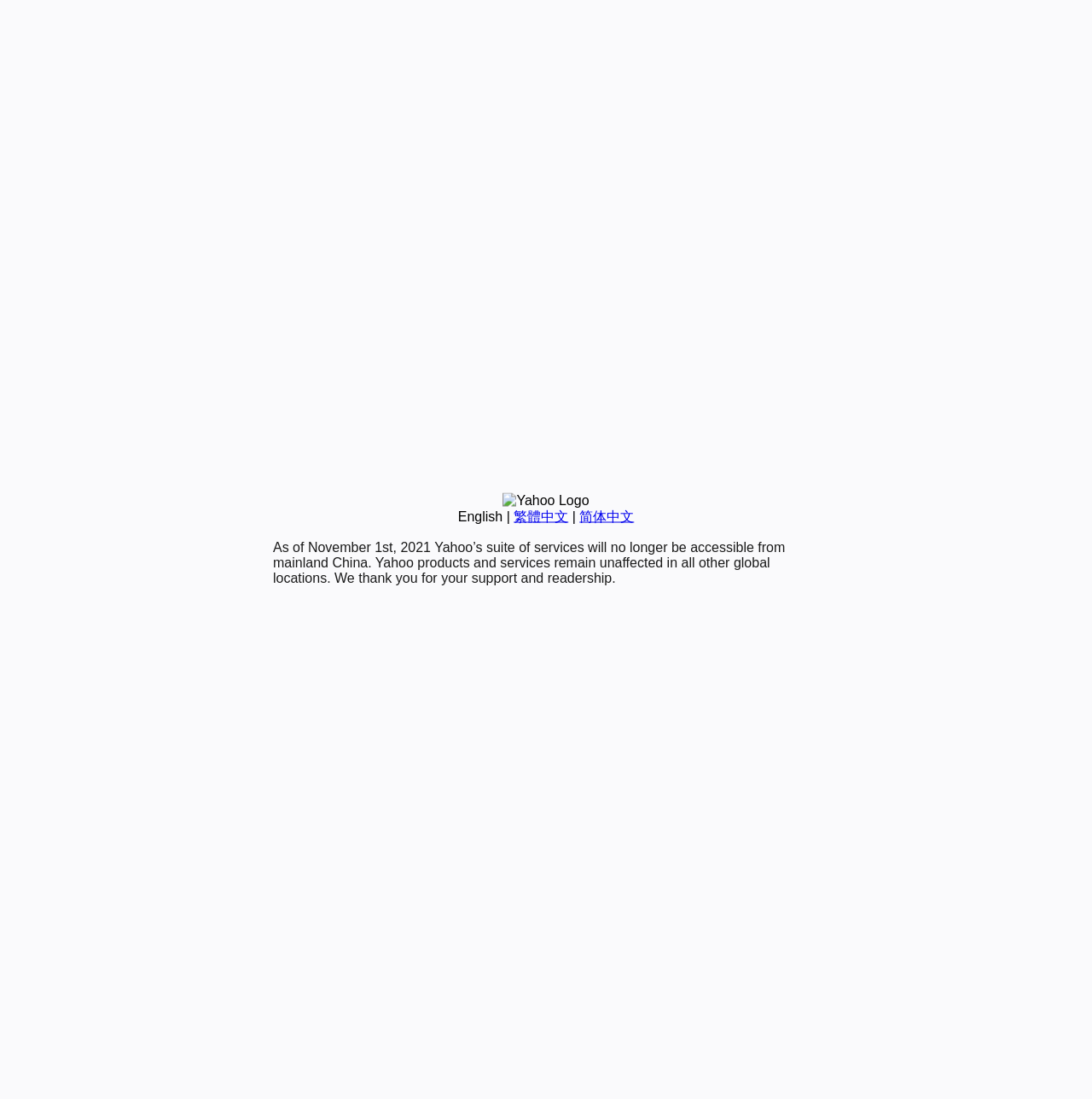Identify the bounding box of the HTML element described here: "繁體中文". Provide the coordinates as four float numbers between 0 and 1: [left, top, right, bottom].

[0.47, 0.463, 0.52, 0.476]